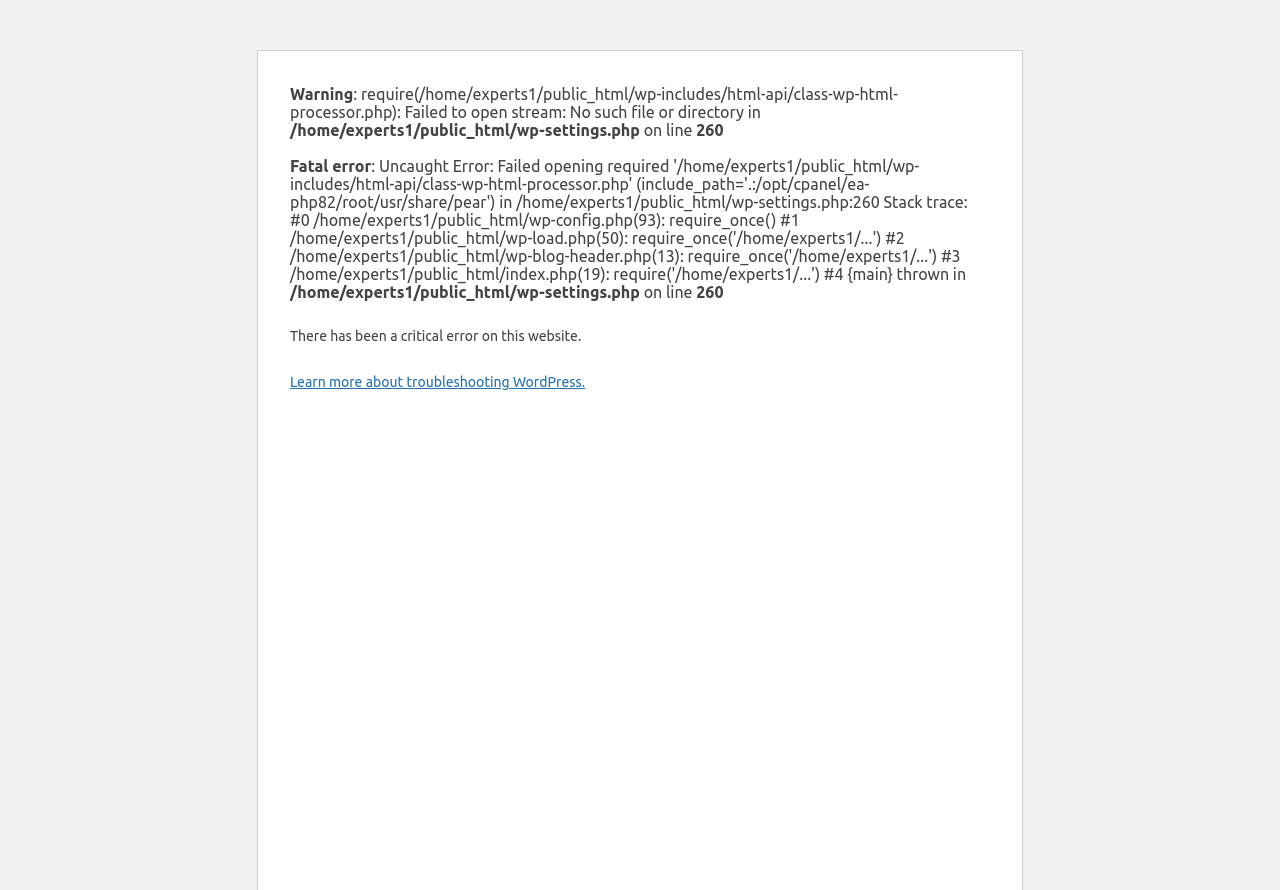How many lines of error messages are displayed? Examine the screenshot and reply using just one word or a brief phrase.

2